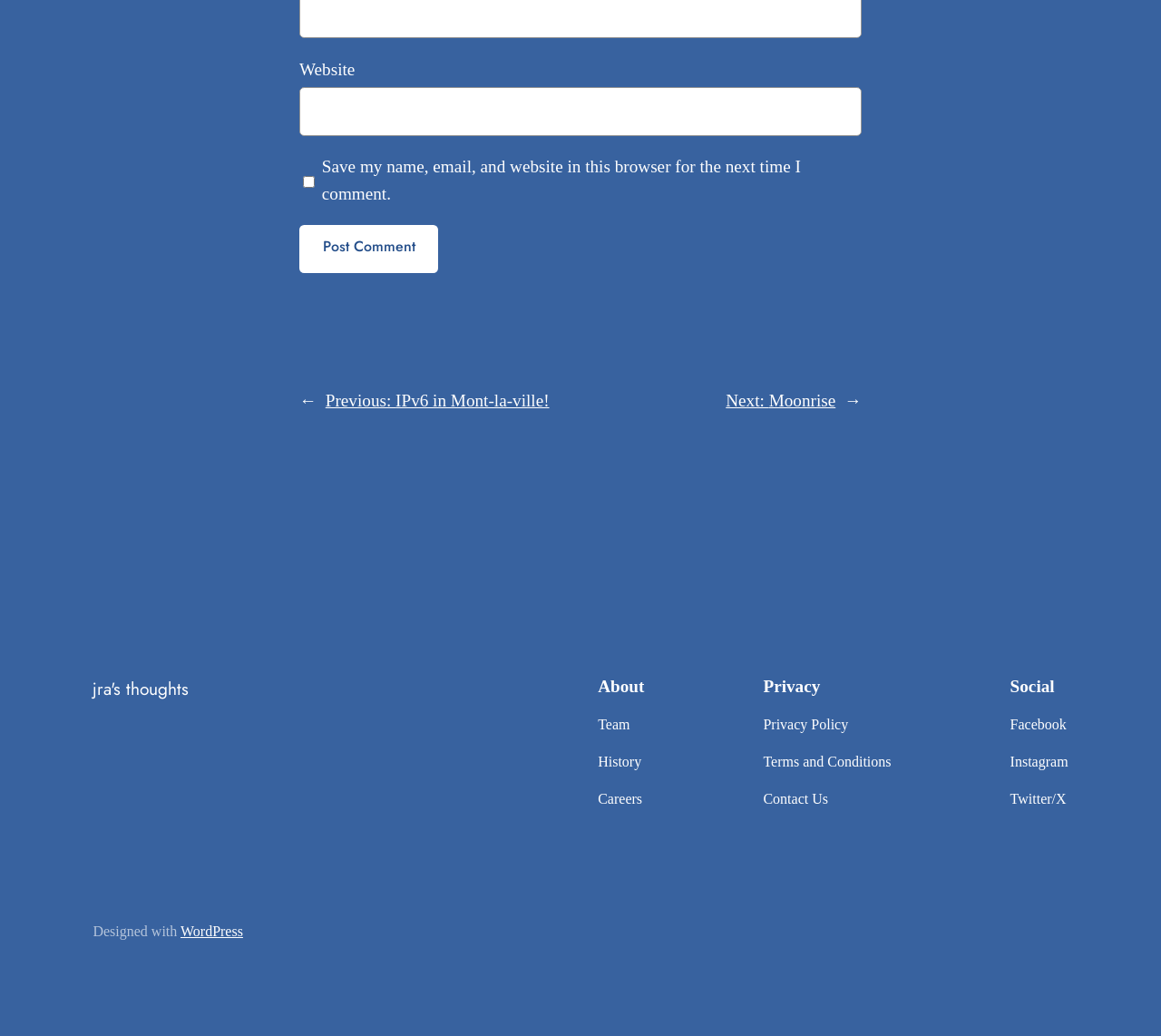Specify the bounding box coordinates of the region I need to click to perform the following instruction: "Visit jra's thoughts". The coordinates must be four float numbers in the range of 0 to 1, i.e., [left, top, right, bottom].

[0.08, 0.652, 0.163, 0.677]